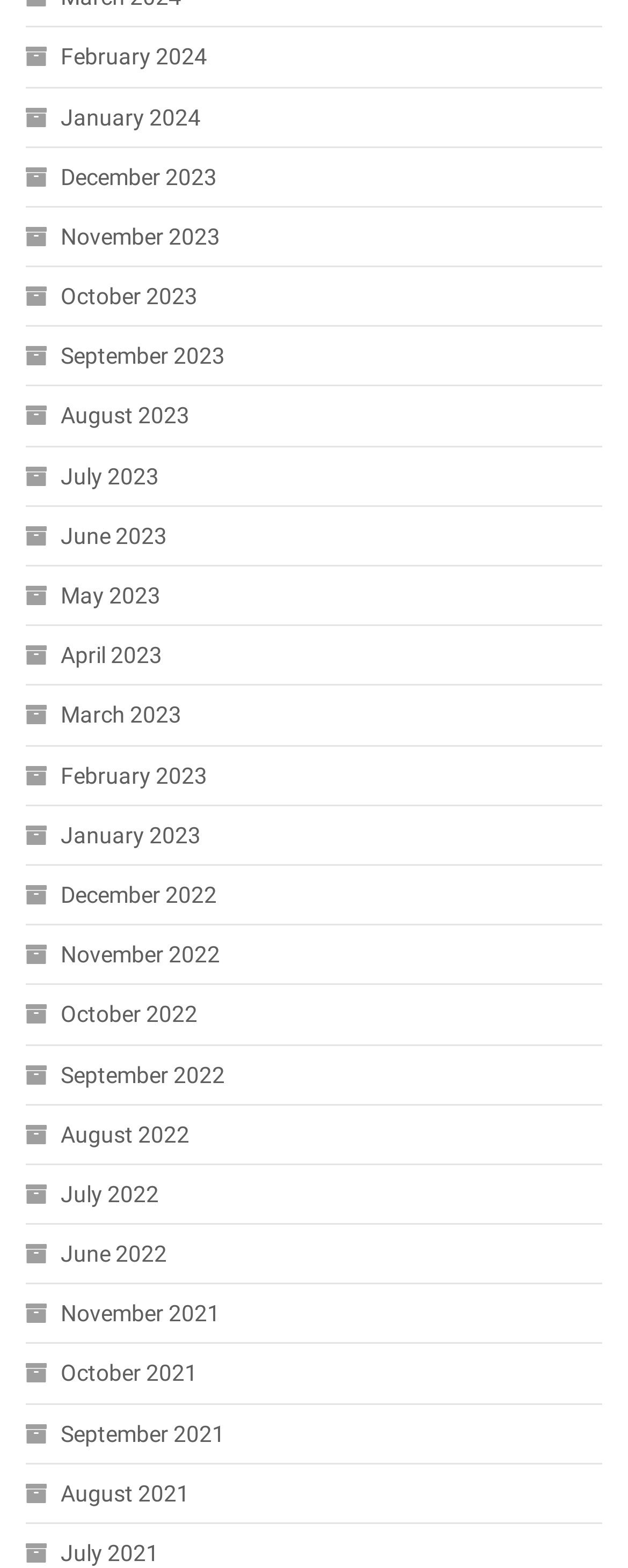What is the earliest month available?
Please ensure your answer to the question is detailed and covers all necessary aspects.

The earliest month available on the webpage is November 2021, which is the last link in the list. This suggests that the webpage's archives start from November 2021 and go up to the current month.